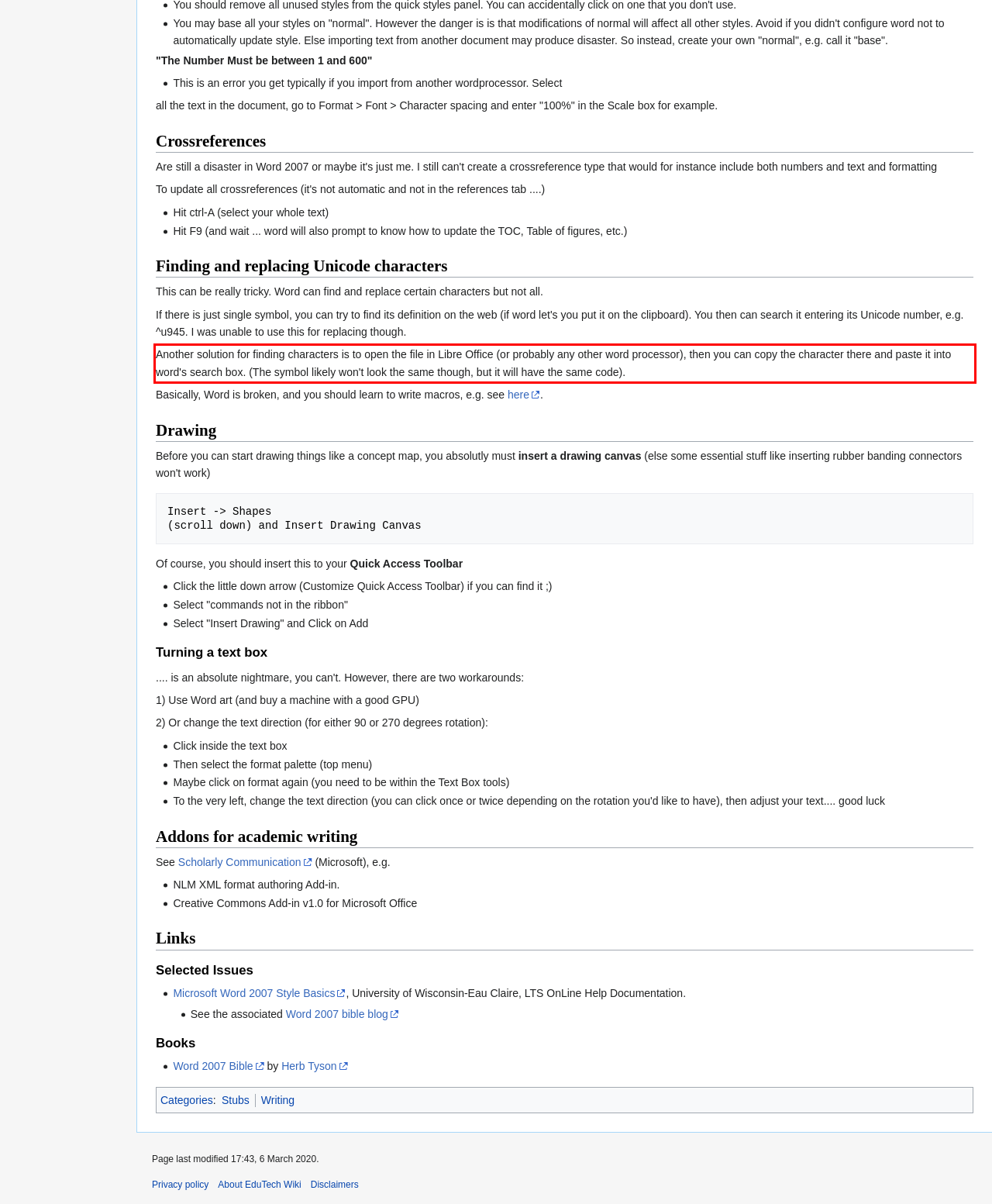In the given screenshot, locate the red bounding box and extract the text content from within it.

Another solution for finding characters is to open the file in Libre Office (or probably any other word processor), then you can copy the character there and paste it into word's search box. (The symbol likely won't look the same though, but it will have the same code).